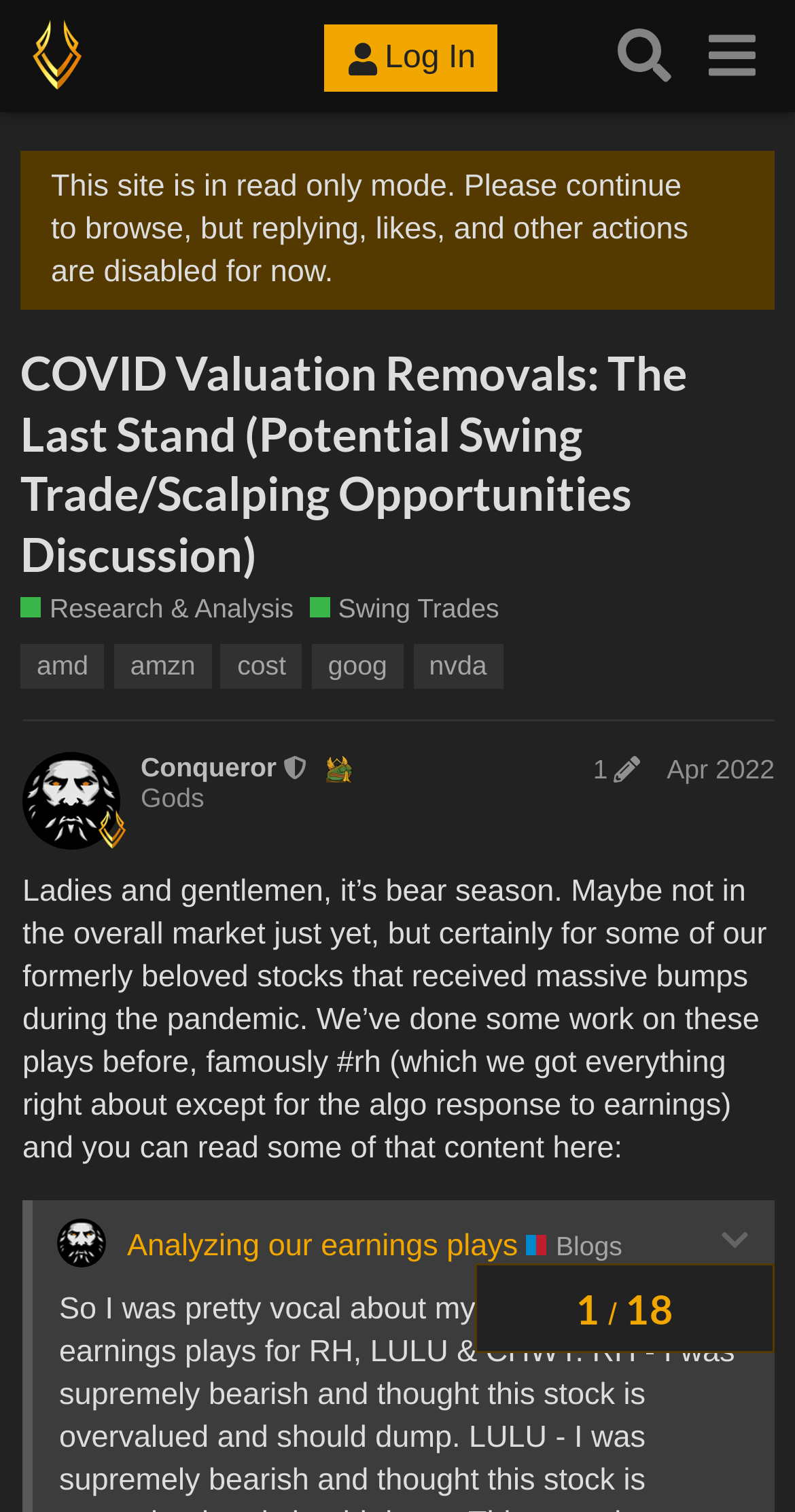Locate the bounding box of the UI element based on this description: "Analyzing our earnings plays". Provide four float numbers between 0 and 1 as [left, top, right, bottom].

[0.16, 0.813, 0.652, 0.835]